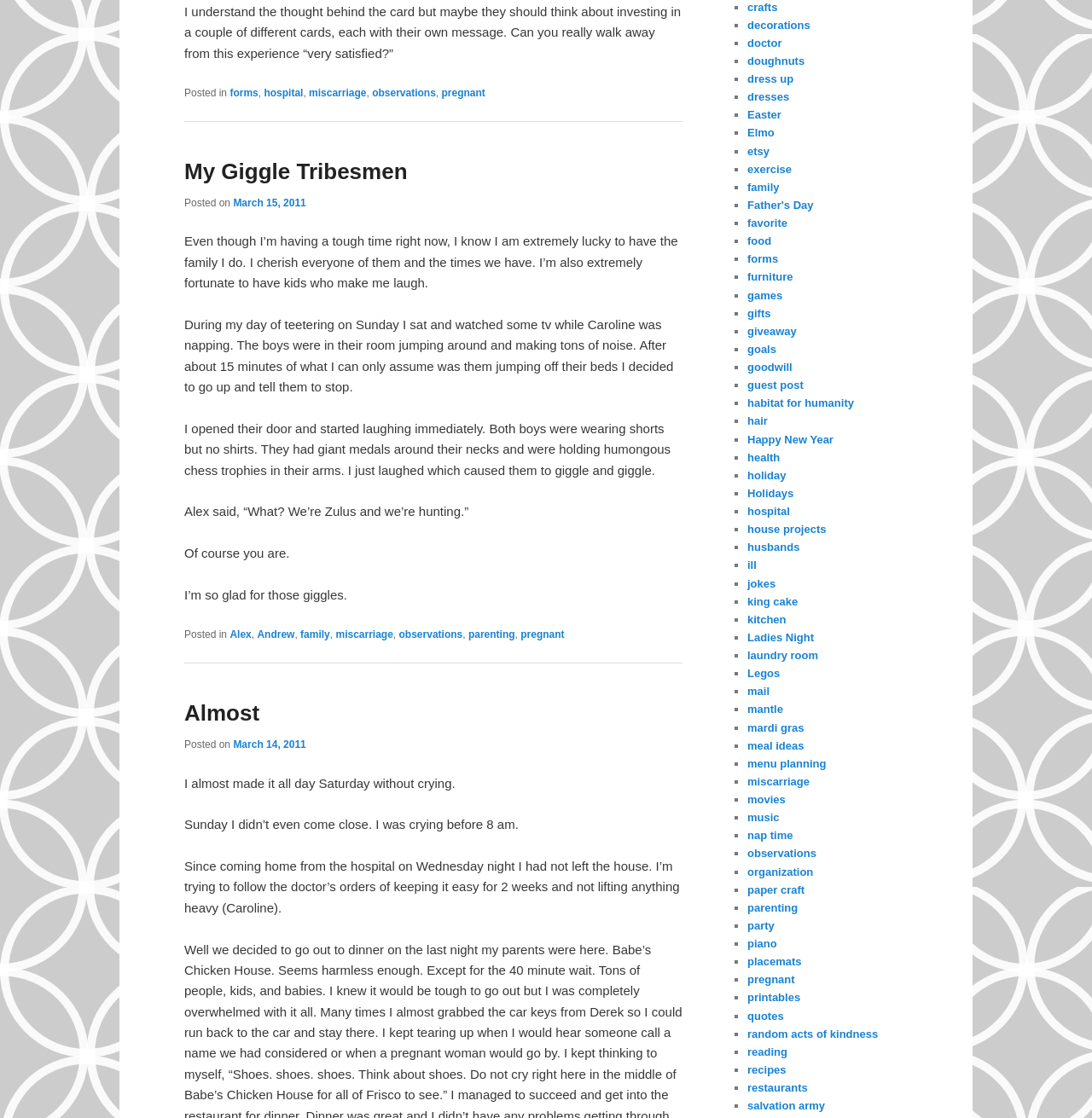Find the bounding box coordinates for the element that must be clicked to complete the instruction: "Click the link 'Almost'". The coordinates should be four float numbers between 0 and 1, indicated as [left, top, right, bottom].

[0.169, 0.627, 0.238, 0.649]